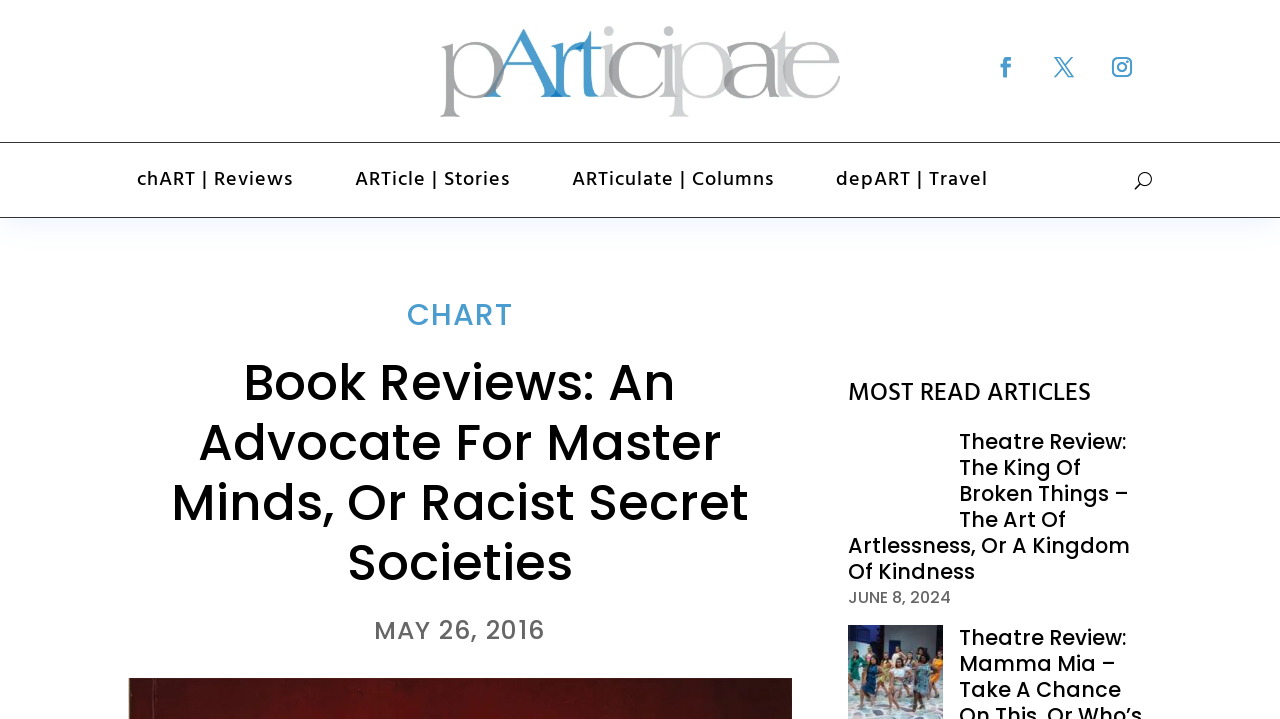Please identify the bounding box coordinates of the region to click in order to complete the task: "click the chart link". The coordinates must be four float numbers between 0 and 1, specified as [left, top, right, bottom].

[0.091, 0.199, 0.244, 0.302]